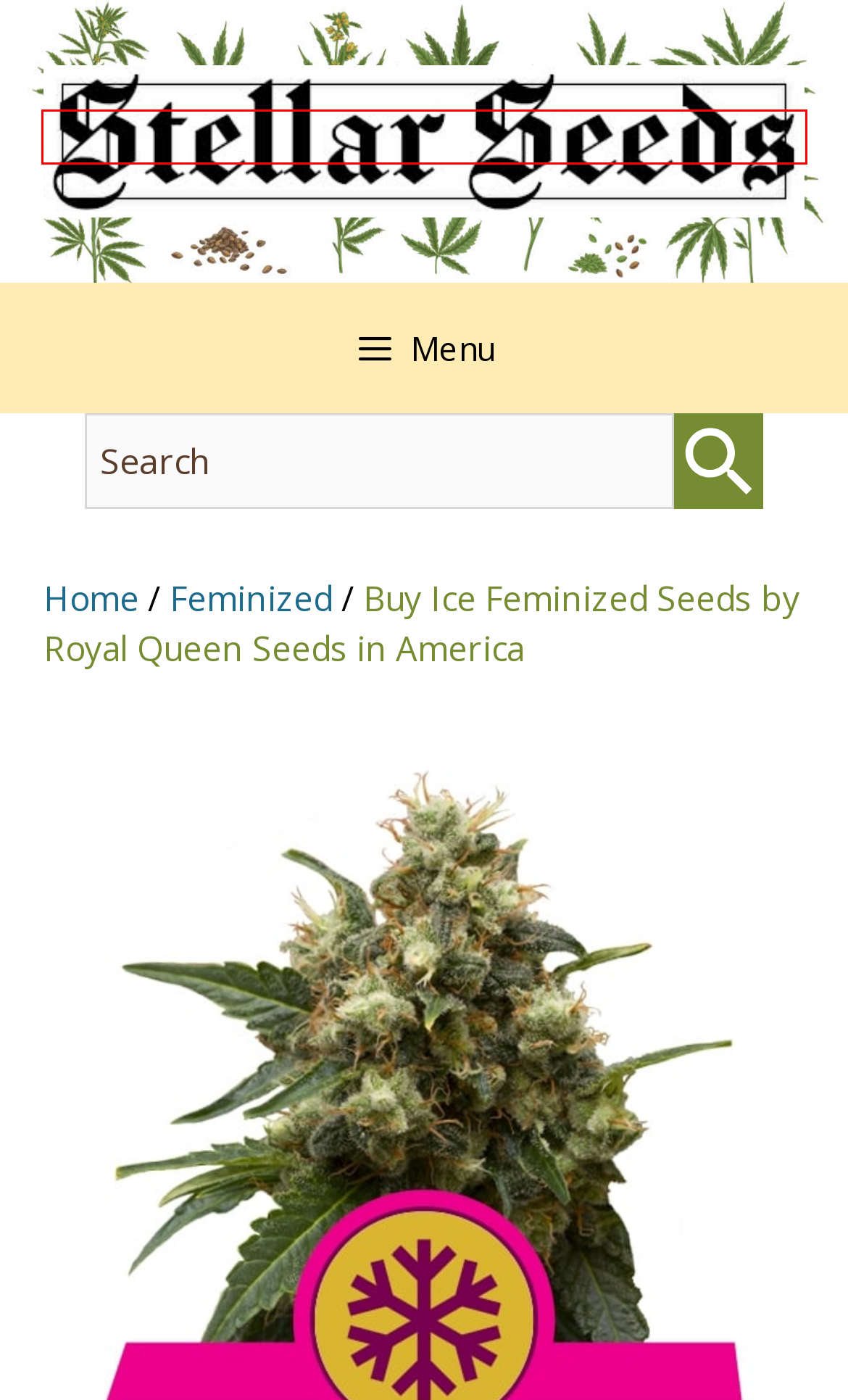Look at the screenshot of the webpage and find the element within the red bounding box. Choose the webpage description that best fits the new webpage that will appear after clicking the element. Here are the candidates:
A. Ethos Genetics Cannabis Seeds For Sale USA - Stellar Seeds
B. Top 10 Sativa Weed Strains - Stellar Seeds
C. Grand Daddy Genetics Cannabis Seeds For Sale USA - Stellar Seeds
D. Feminized Cannabis Seeds For Sale USA - Stellar Seeds
E. Photoperiod Cannabis Seeds For Sale USA - Stellar Seeds
F. Organic Cannabis Seeds - Stellar Seeds
G. Top 10 High Yield Autoflower Strains - Stellar Seeds
H. Landrace Warden Cannabis Seeds For Sale USA - Stellar Seeds

F